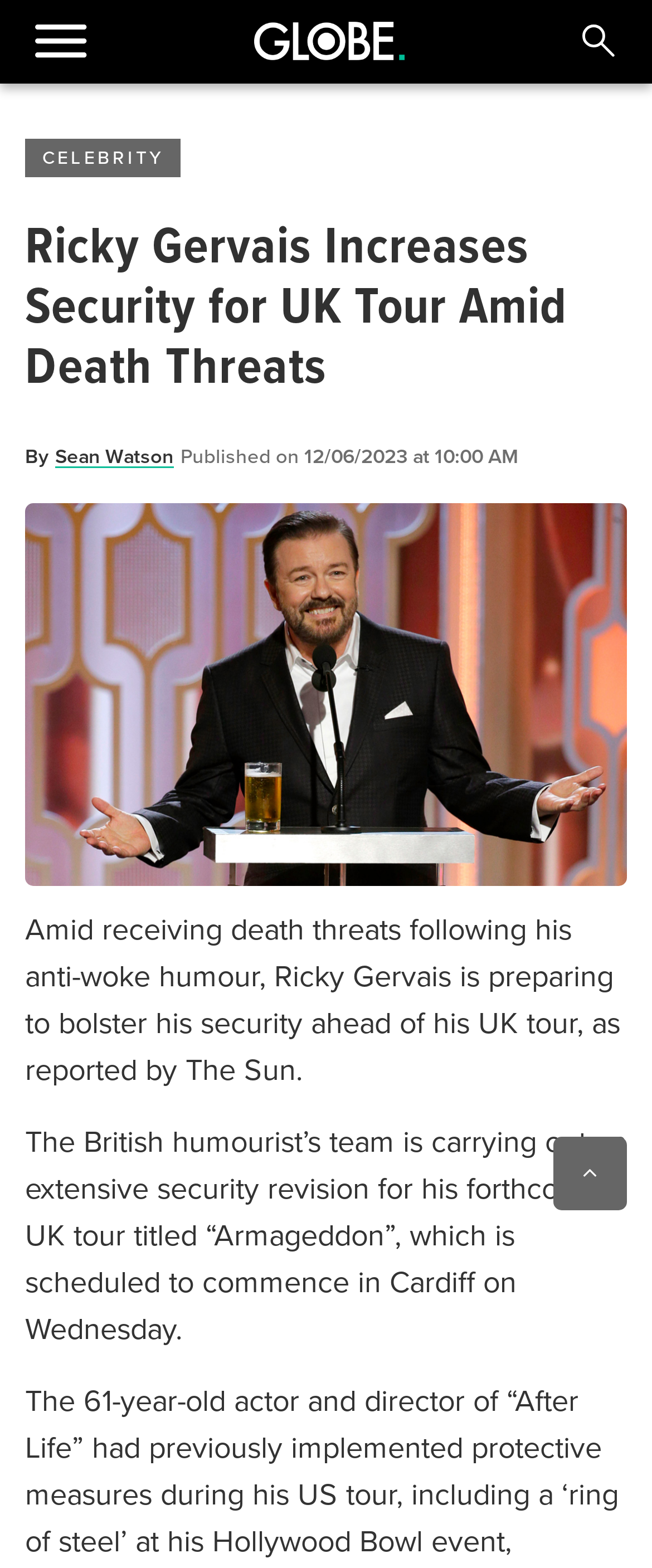Where is Ricky Gervais' UK tour scheduled to commence?
Refer to the image and provide a detailed answer to the question.

I found the location where Ricky Gervais' UK tour is scheduled to commence by reading the article text, which mentions that his UK tour is scheduled to commence in Cardiff on Wednesday.